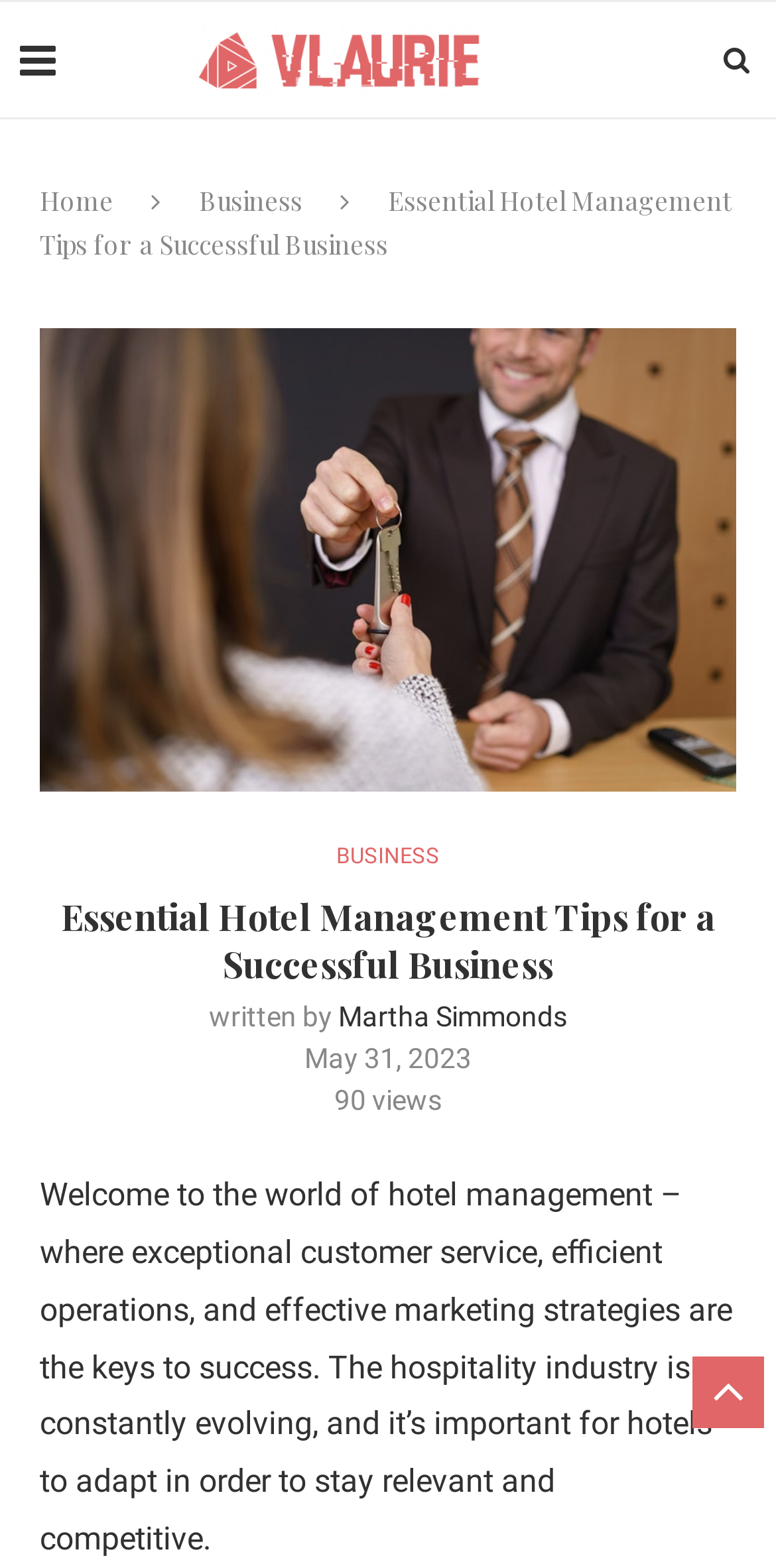Craft a detailed narrative of the webpage's structure and content.

The webpage is about essential hotel management tips for a successful business. At the top, there is a logo "Vlaurie" with a link, situated on the left side, and a search icon on the right side. Below the logo, there are navigation links, including "Home" and "Business", aligned horizontally. 

The main title "Essential Hotel Management Tips for a Successful Business" is displayed prominently, accompanied by an image related to hotel management. Below the title, there is a subheading "BUSINESS" and another image. 

The article's title is repeated as a heading, followed by the author's name, "Martha Simmonds", and the publication date, "May 31, 2023". The article's content starts with a paragraph discussing the importance of adapting to the evolving hospitality industry, emphasizing exceptional customer service, efficient operations, and effective marketing strategies.